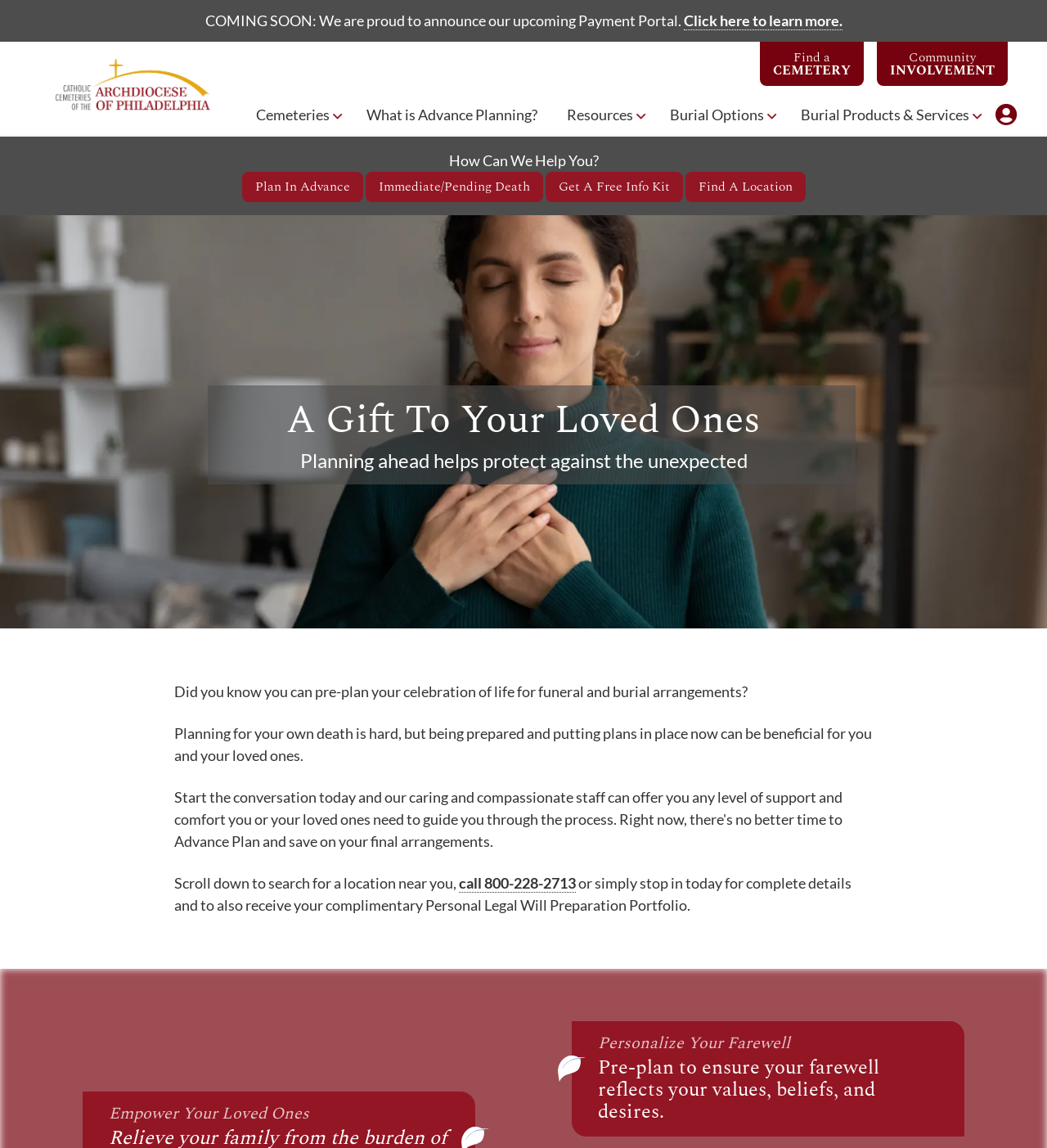From the image, can you give a detailed response to the question below:
What is the purpose of pre-planning according to the webpage?

I read the static text near the bottom of the webpage, which states 'Pre-plan to ensure your farewell reflects your values, beliefs, and desires.' This suggests that the purpose of pre-planning is to ensure that one's farewell is personalized according to their values, beliefs, and desires.